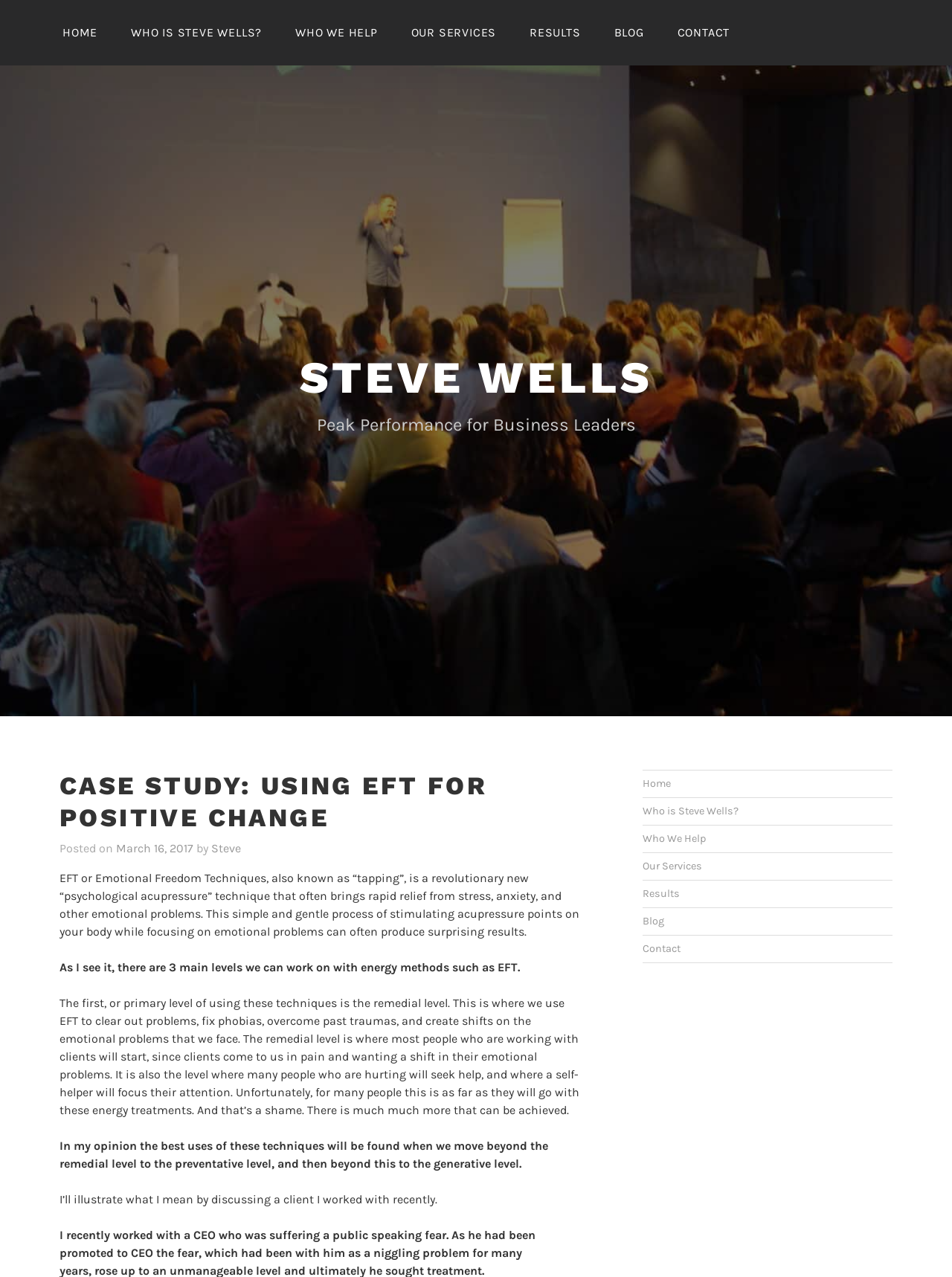Please identify the bounding box coordinates of the element's region that I should click in order to complete the following instruction: "Check the date of the blog post". The bounding box coordinates consist of four float numbers between 0 and 1, i.e., [left, top, right, bottom].

[0.122, 0.658, 0.203, 0.671]